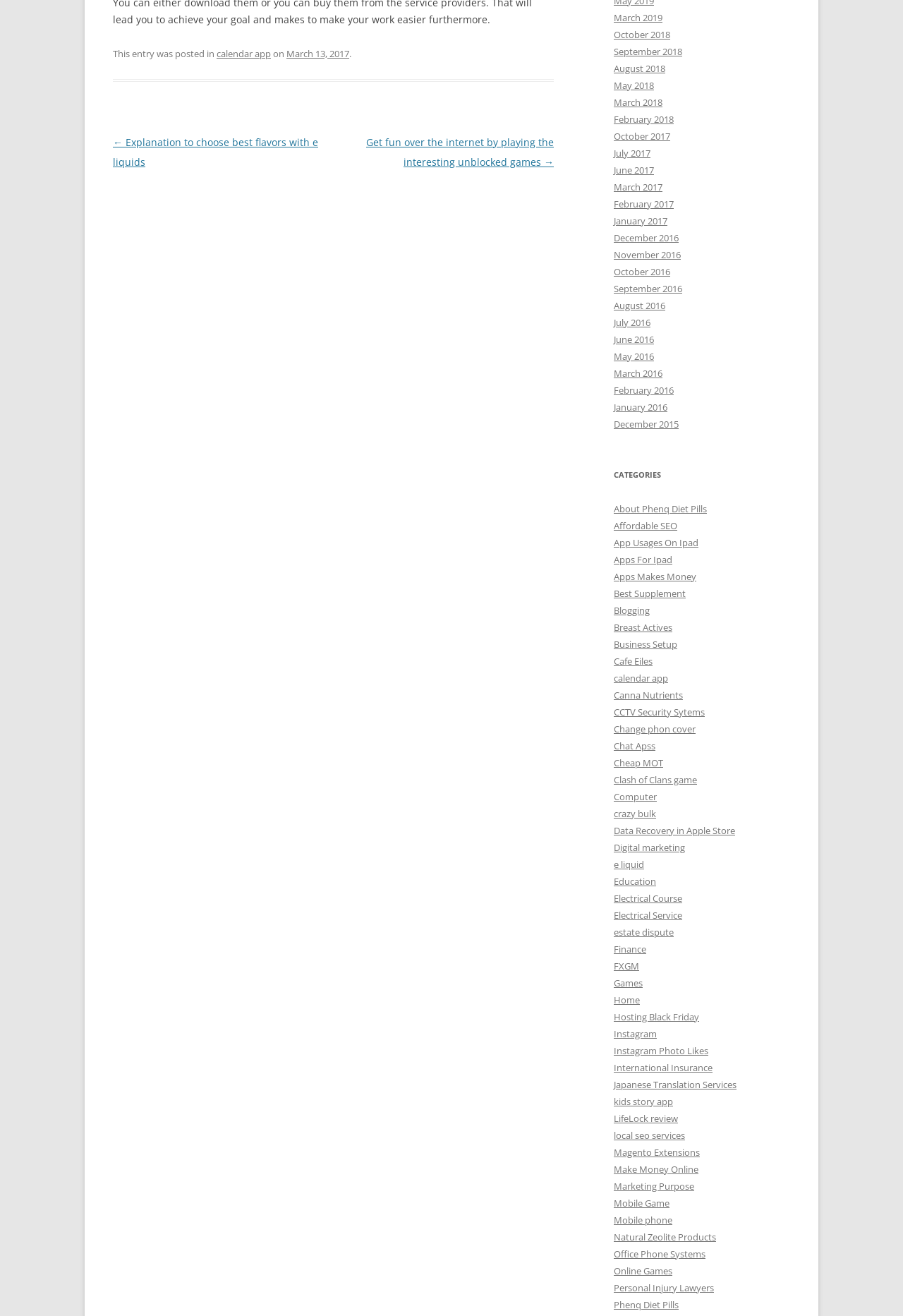Extract the bounding box coordinates for the UI element described as: "Education".

[0.68, 0.665, 0.727, 0.674]